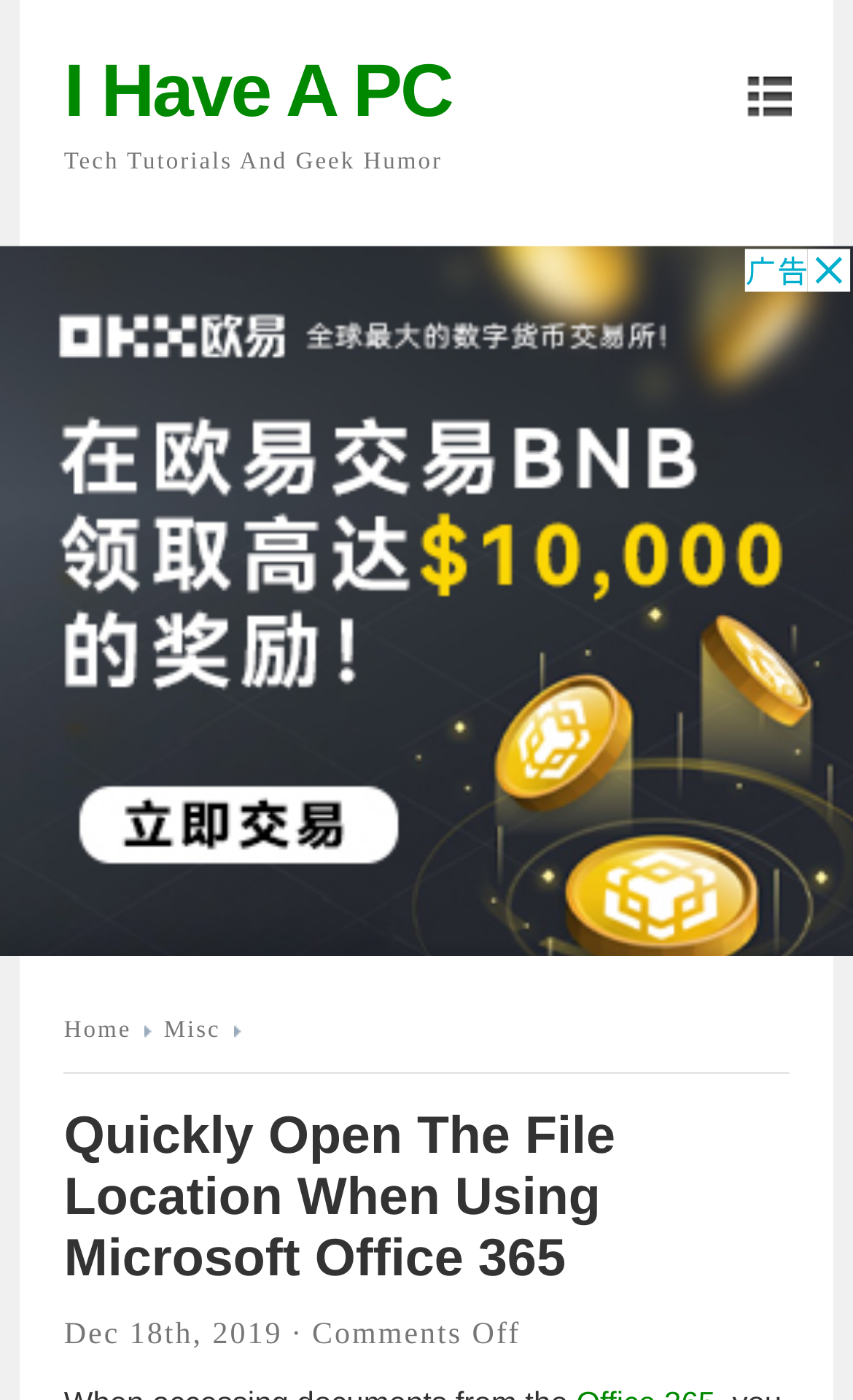Is there a comment section?
Please answer the question with a single word or phrase, referencing the image.

Yes